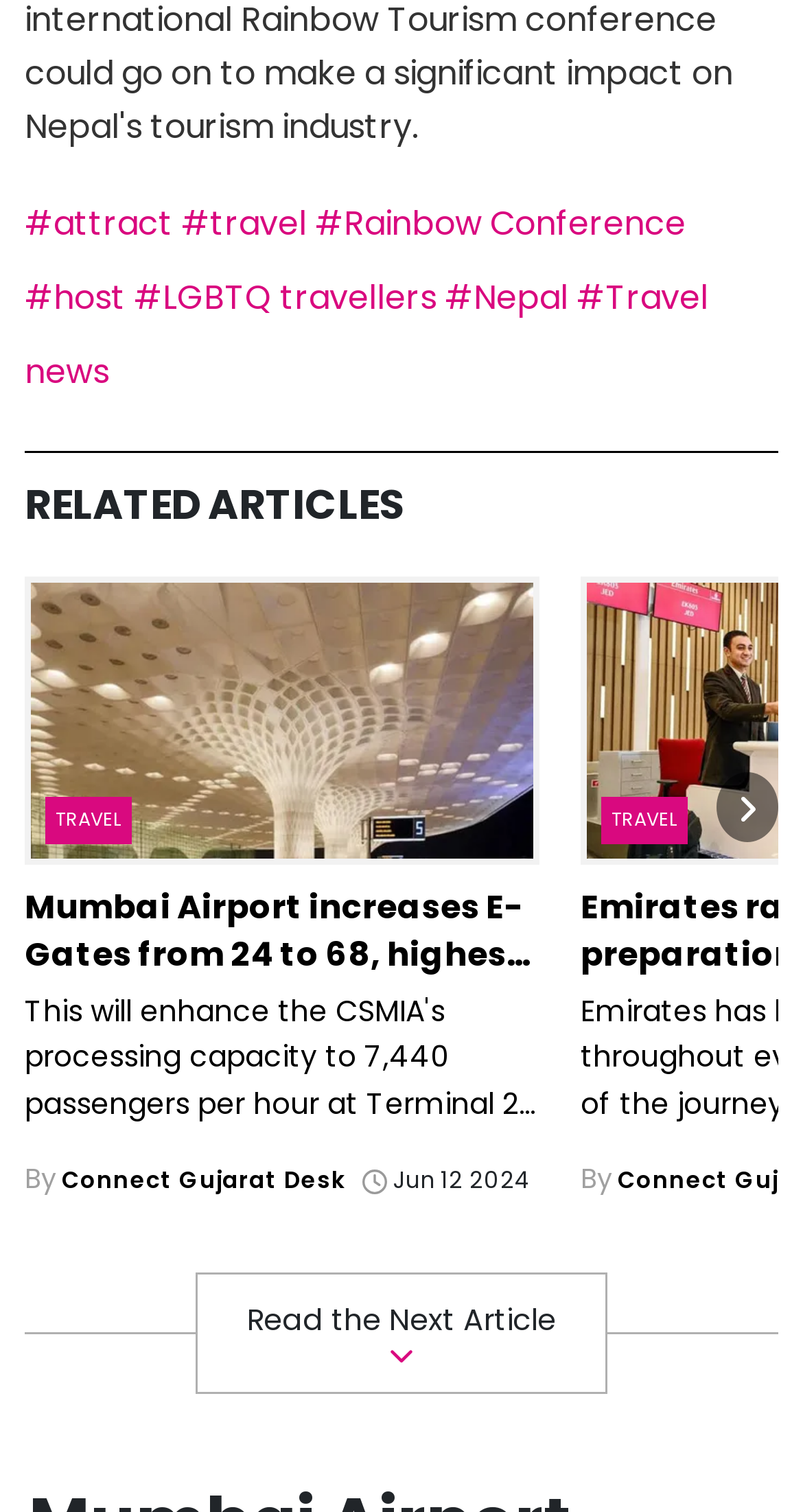Can you give a detailed response to the following question using the information from the image? What is the type of news mentioned on the webpage?

The type of news mentioned on the webpage is 'Travel news' which is indicated by the link 'Travel news' on the webpage, suggesting that the webpage is related to travel-related news and updates.